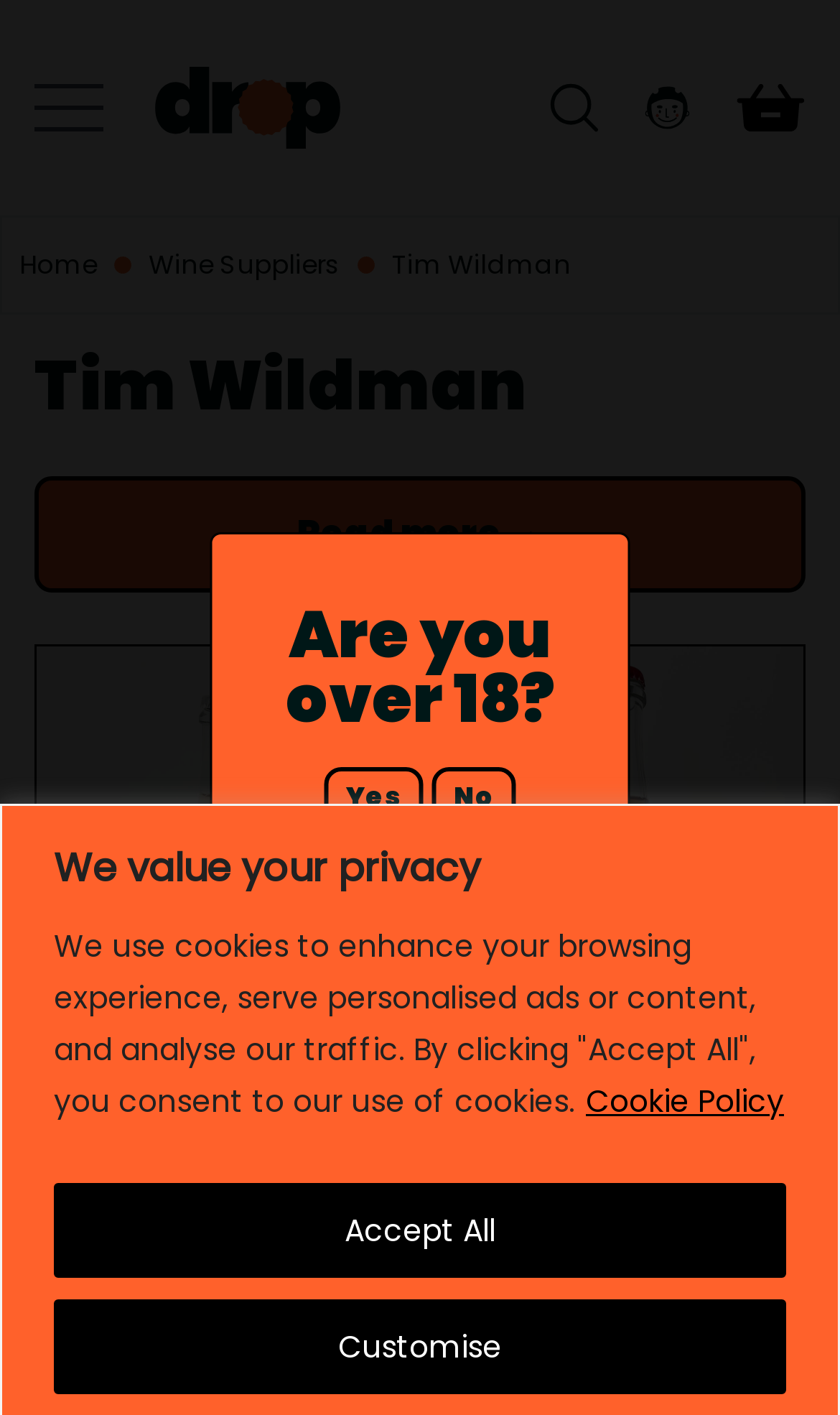How many product images are displayed on this page?
Based on the screenshot, answer the question with a single word or phrase.

2